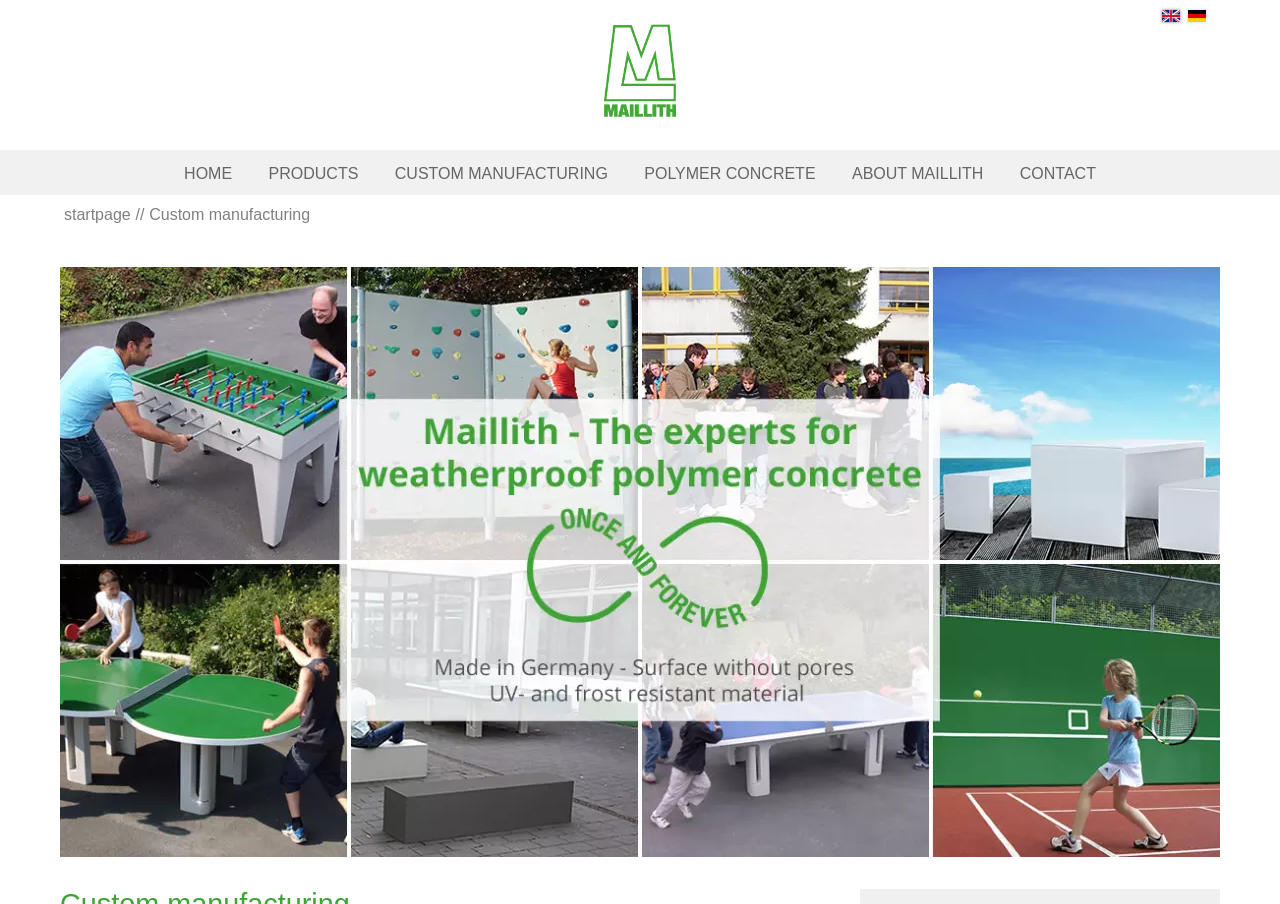Given the description "title="To the start page"", determine the bounding box of the corresponding UI element.

[0.472, 0.0, 0.528, 0.137]